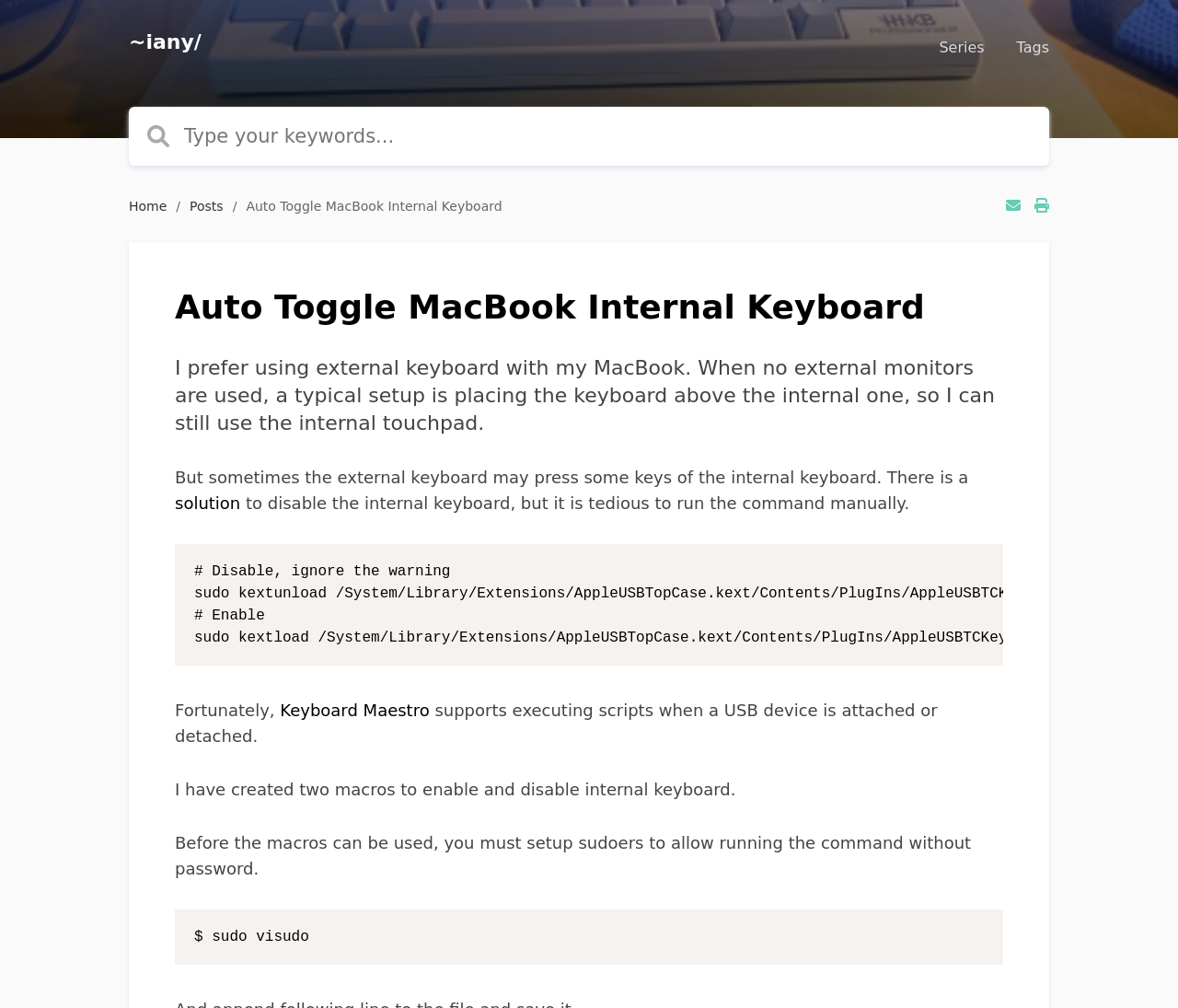Show the bounding box coordinates of the region that should be clicked to follow the instruction: "Click on solution."

[0.148, 0.489, 0.204, 0.508]